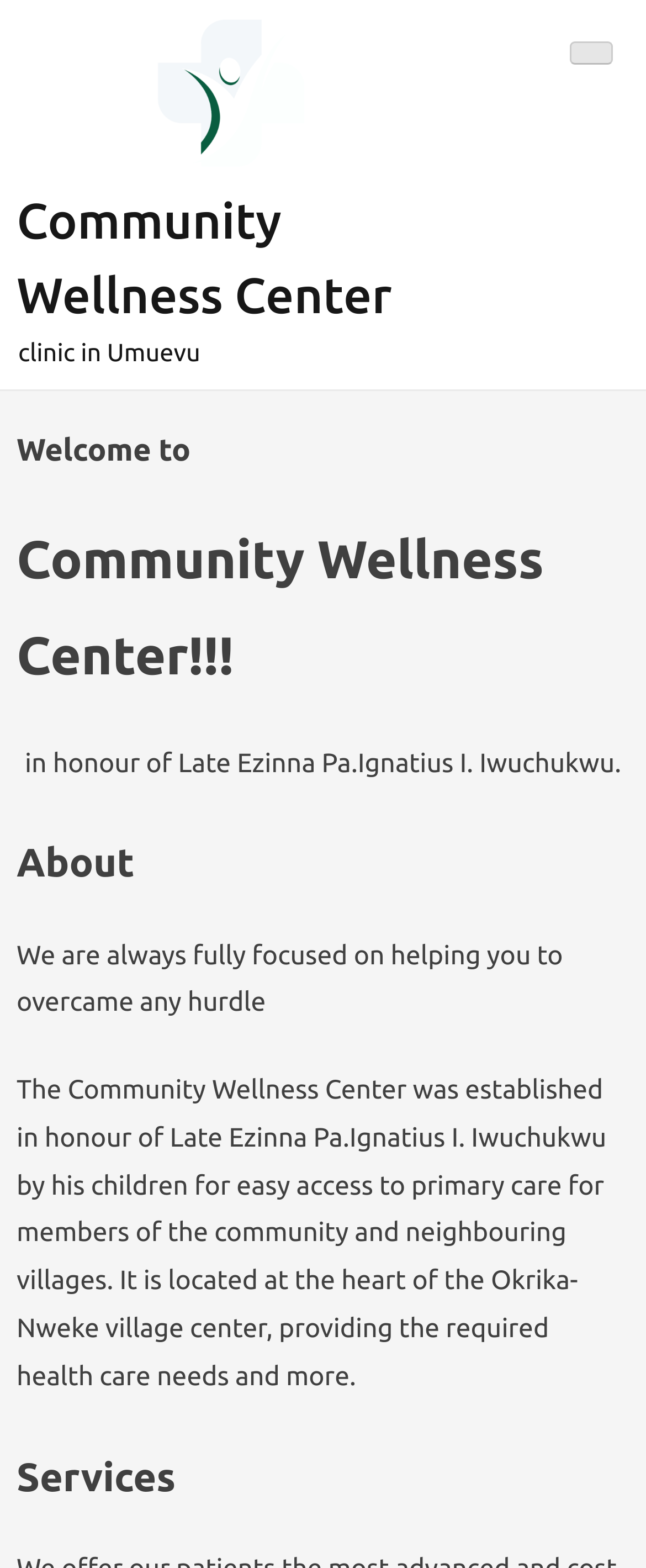Respond with a single word or phrase for the following question: 
Who is the Community Wellness Center established in honour of?

Late Ezinna Pa.Ignatius I. Iwuchukwu